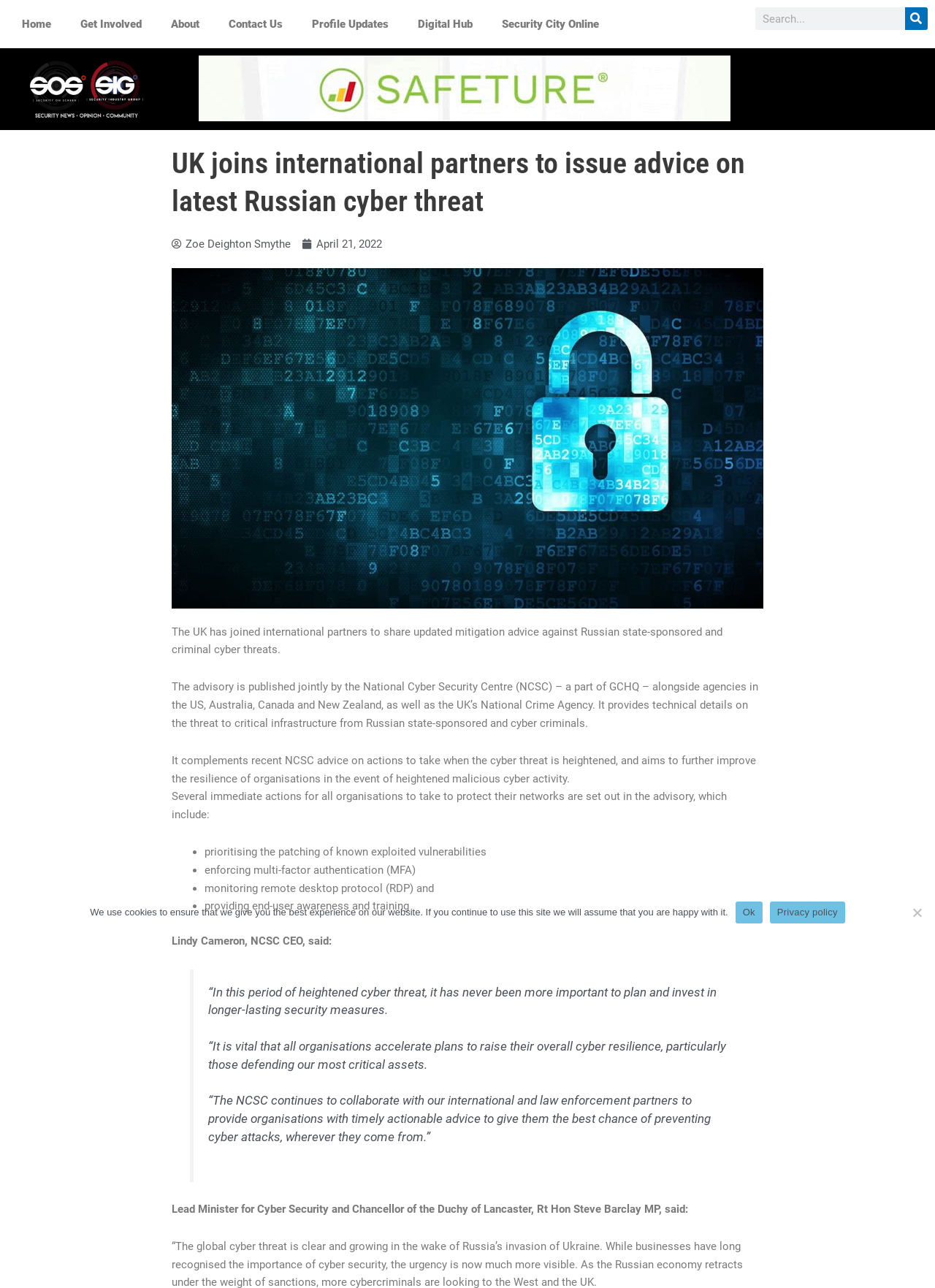What is the name of the NCSC CEO?
Using the image, give a concise answer in the form of a single word or short phrase.

Lindy Cameron